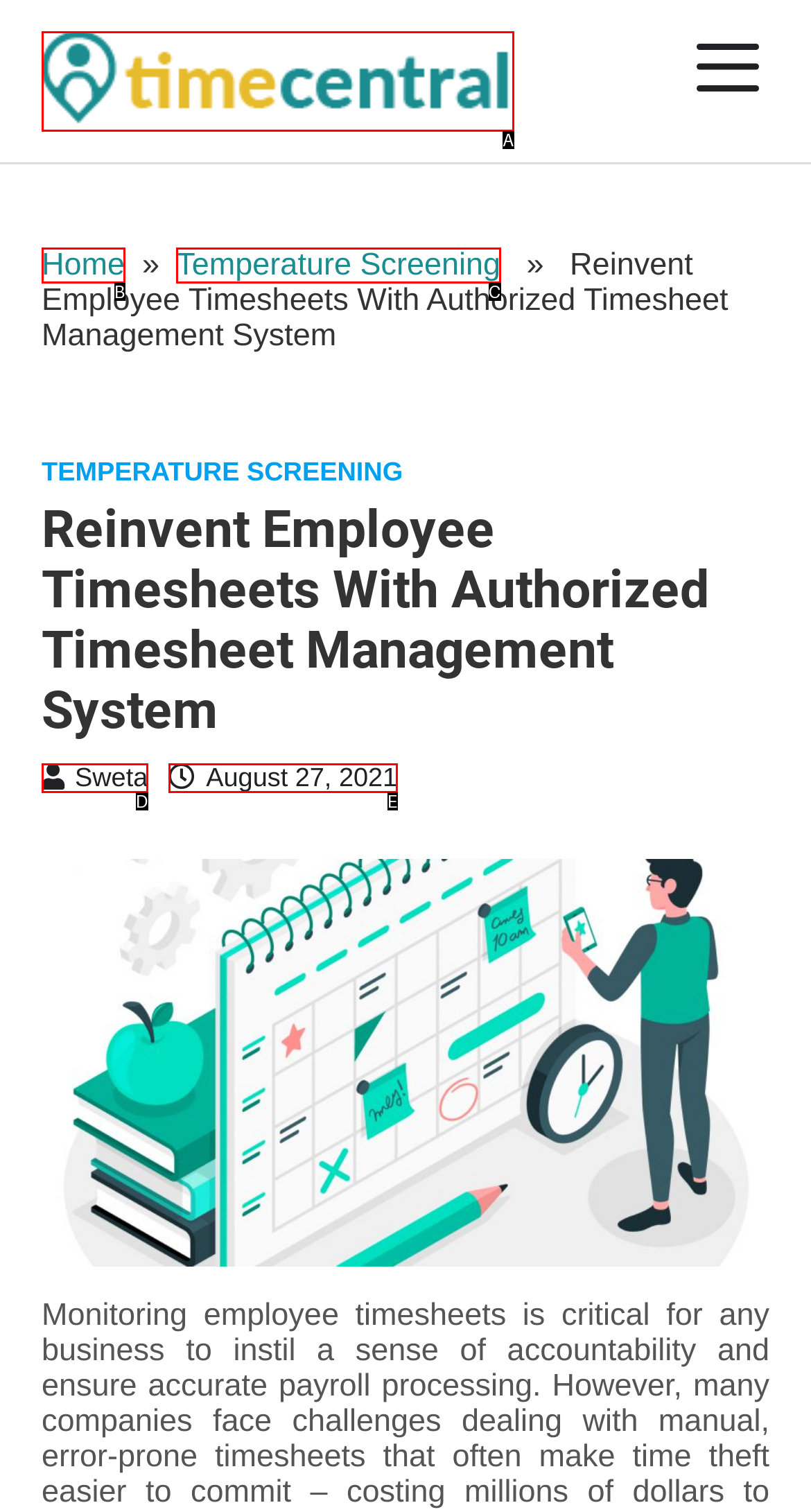Point out the option that best suits the description: August 27, 2021August 27, 2021
Indicate your answer with the letter of the selected choice.

E